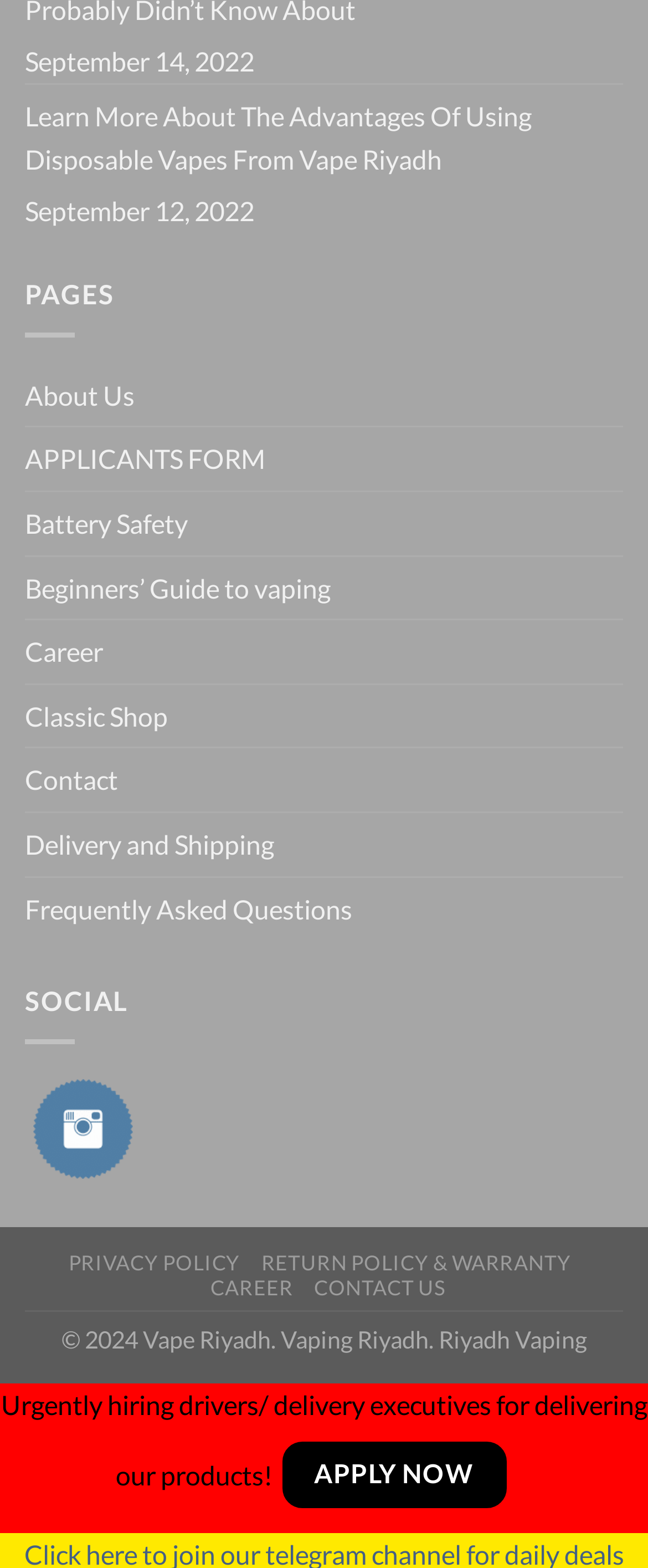What is the job position being hired for?
Using the information from the image, give a concise answer in one word or a short phrase.

drivers/delivery executives